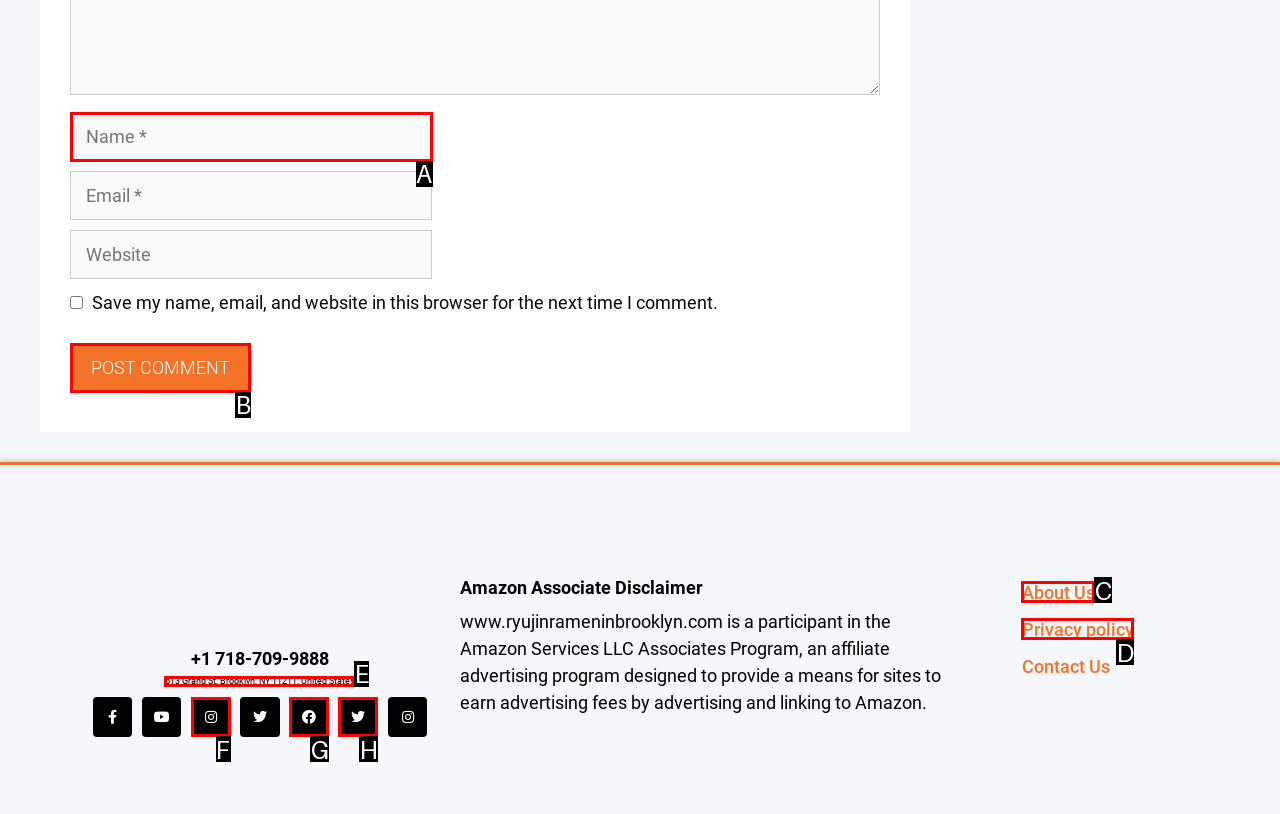Choose the HTML element you need to click to achieve the following task: Click the Post Comment button
Respond with the letter of the selected option from the given choices directly.

B